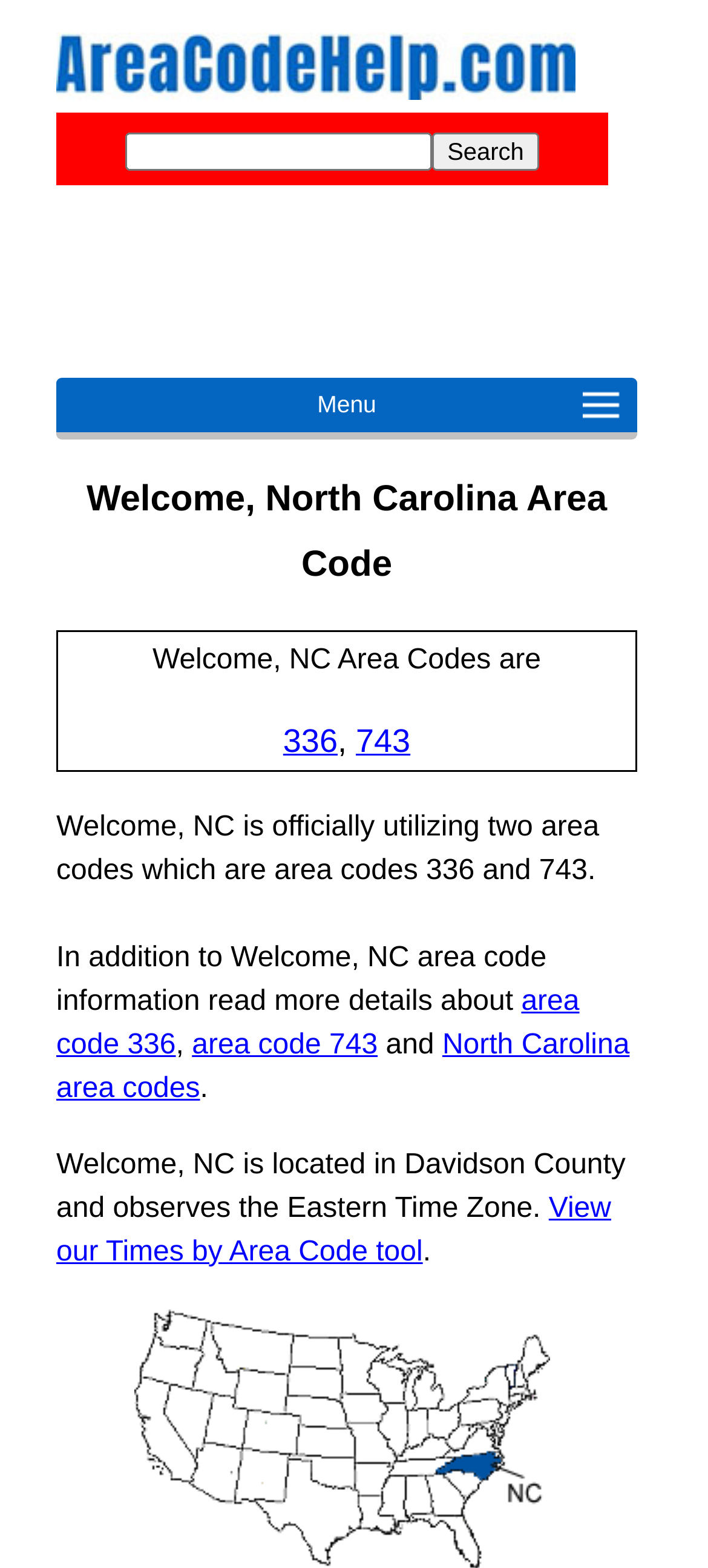Determine the bounding box coordinates of the region to click in order to accomplish the following instruction: "Click the link for area code 743". Provide the coordinates as four float numbers between 0 and 1, specifically [left, top, right, bottom].

[0.503, 0.461, 0.58, 0.484]